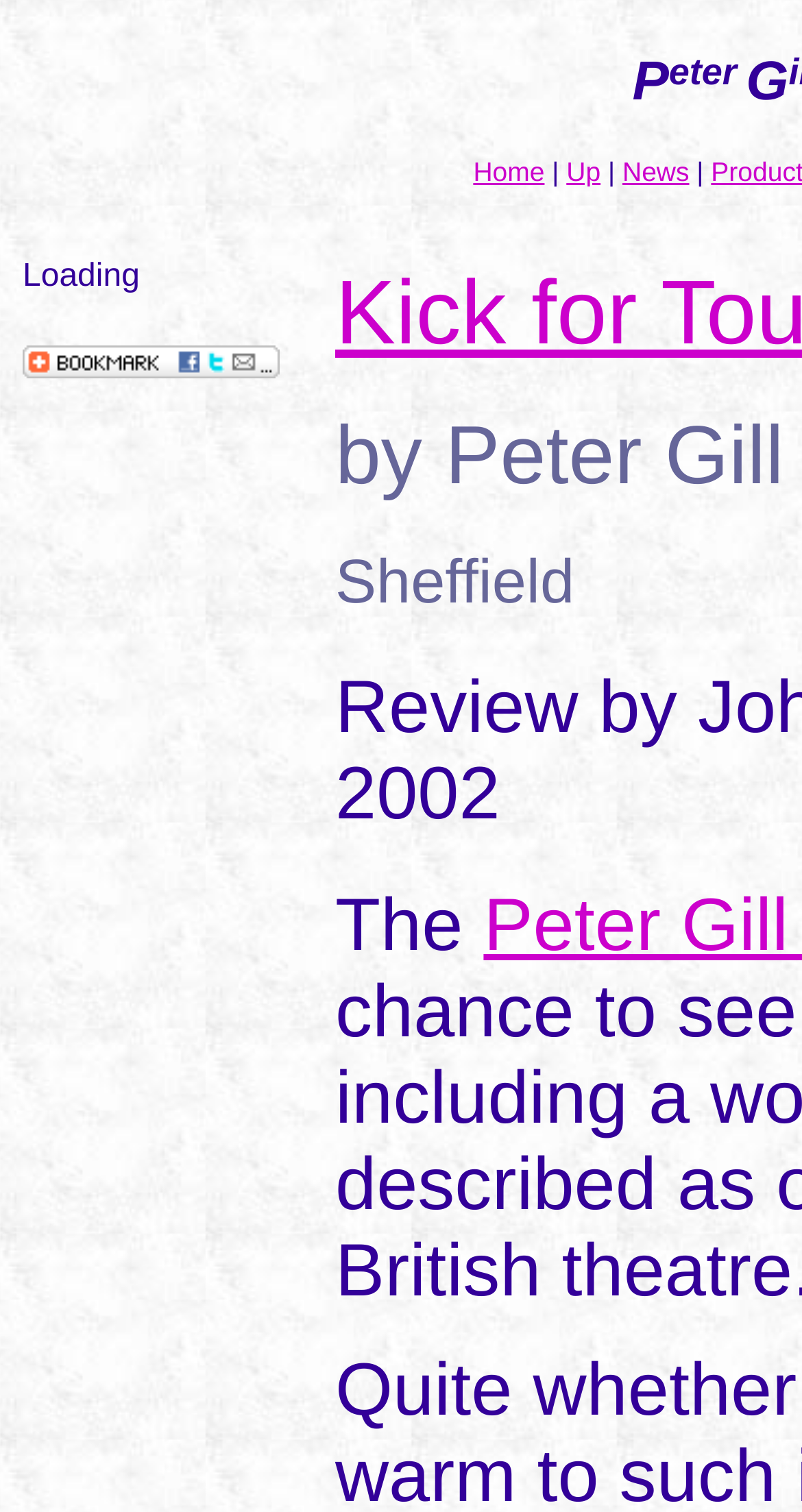Find and extract the text of the primary heading on the webpage.

Kick for Touch